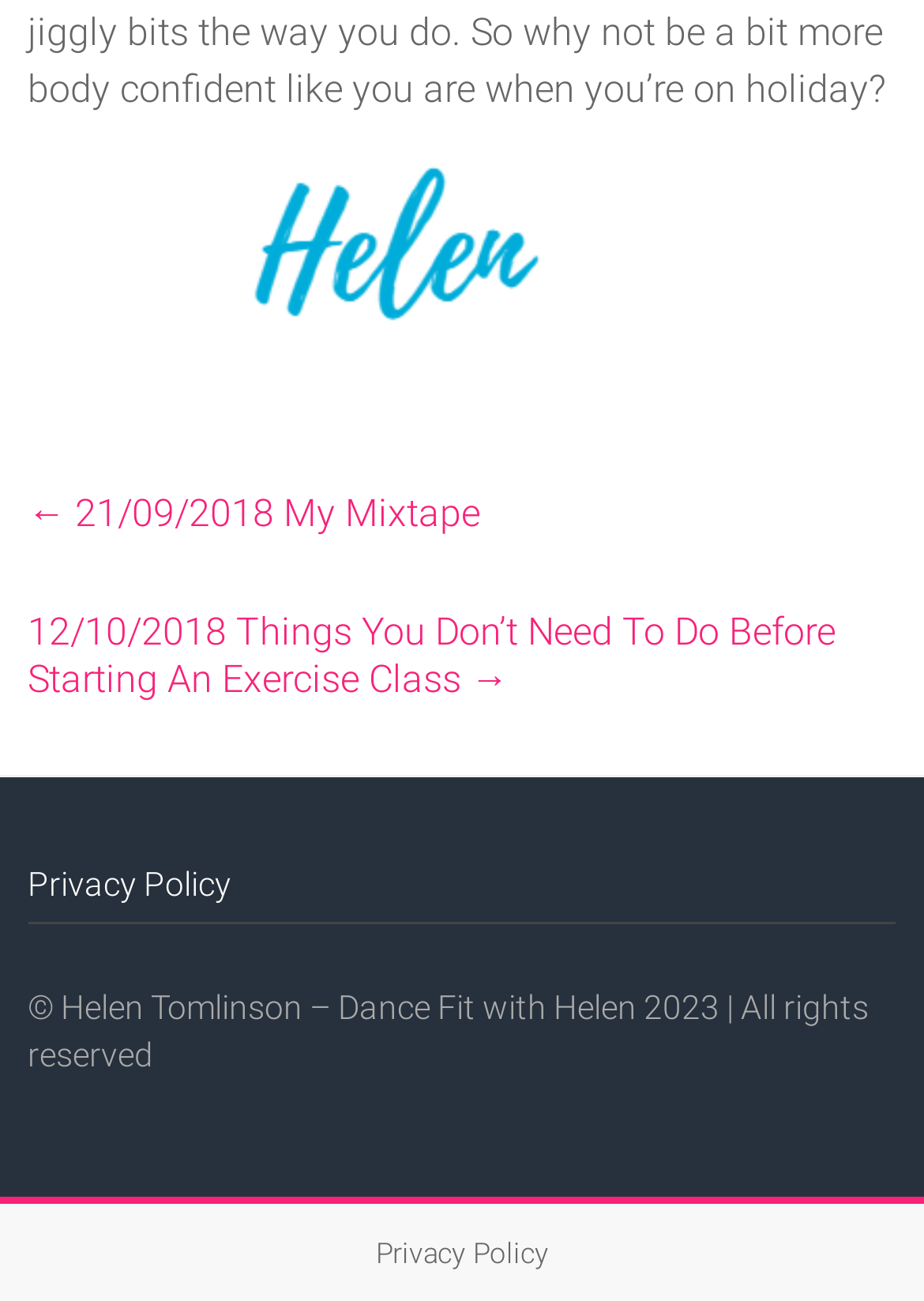What is the theme of the blog post dated 12/10/2018?
Please interpret the details in the image and answer the question thoroughly.

I found the theme by looking at the link '12/10/2018 Things You Don’t Need To Do Before Starting An Exercise Class →' which suggests that it is the theme of the blog post dated 12/10/2018.